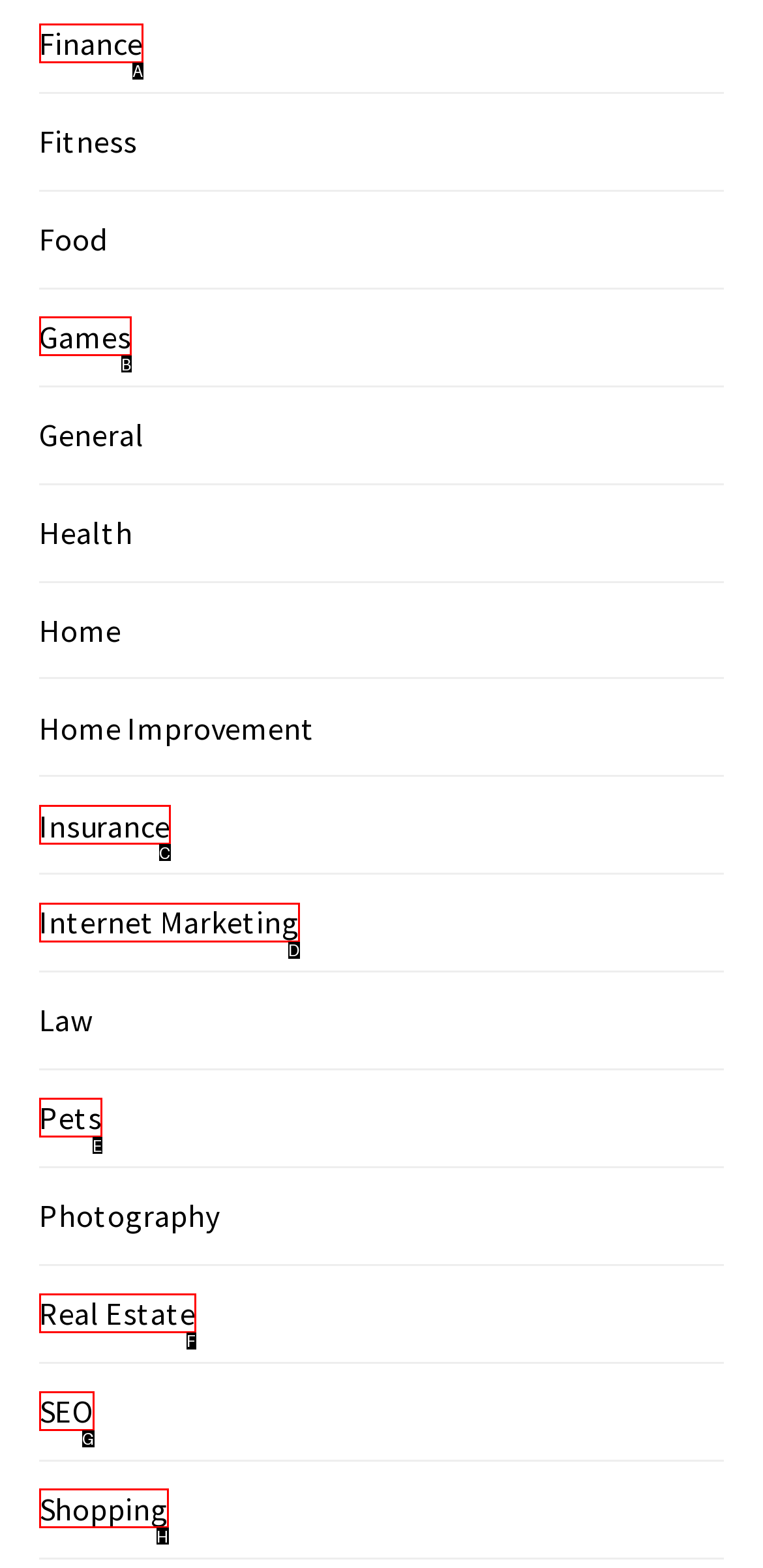Match the following description to the correct HTML element: Real Estate Indicate your choice by providing the letter.

F